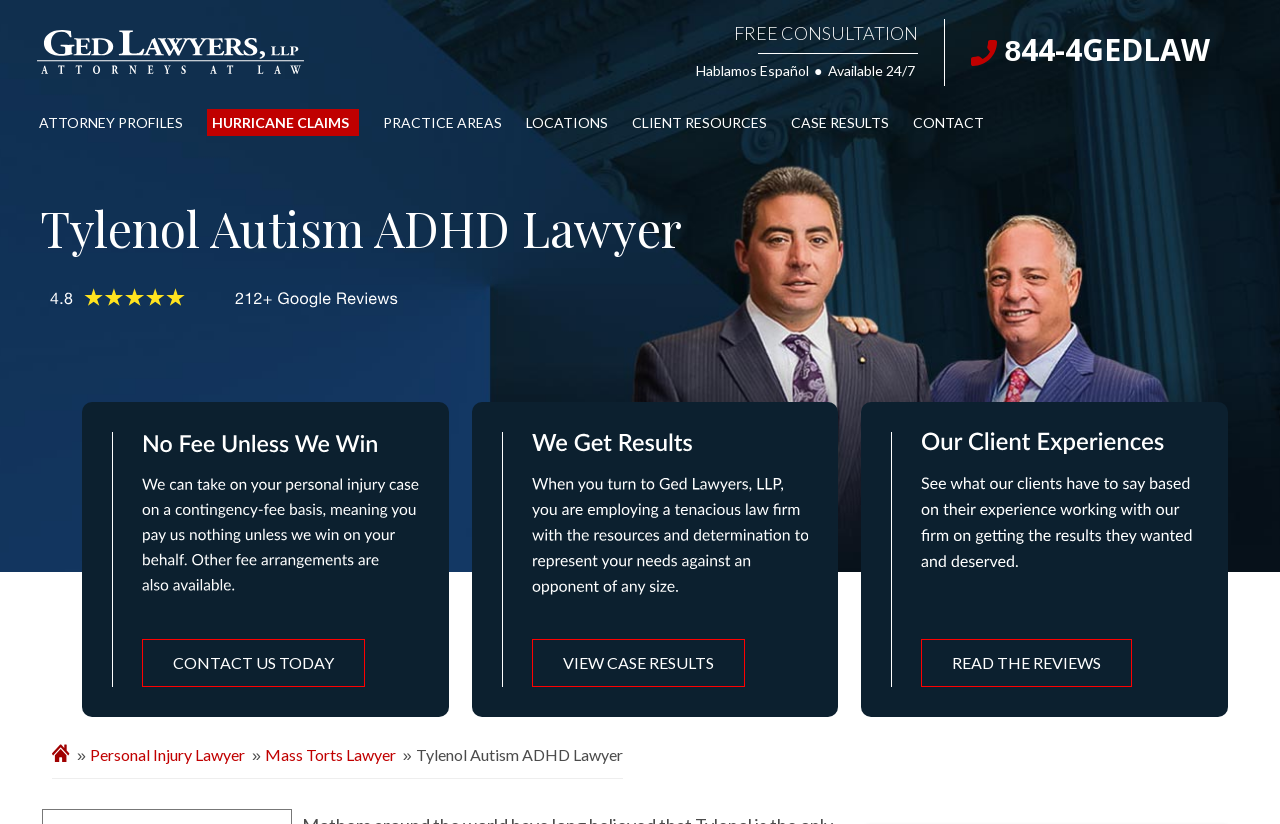How many links are there in the navigation menu?
Please give a detailed and elaborate answer to the question.

The navigation menu is located at the top of the webpage, and it contains 7 links: 'ATTORNEY PROFILES', 'HURRICANE CLAIMS', 'PRACTICE AREAS', 'LOCATIONS', 'CLIENT RESOURCES', 'CASE RESULTS', and 'CONTACT'.